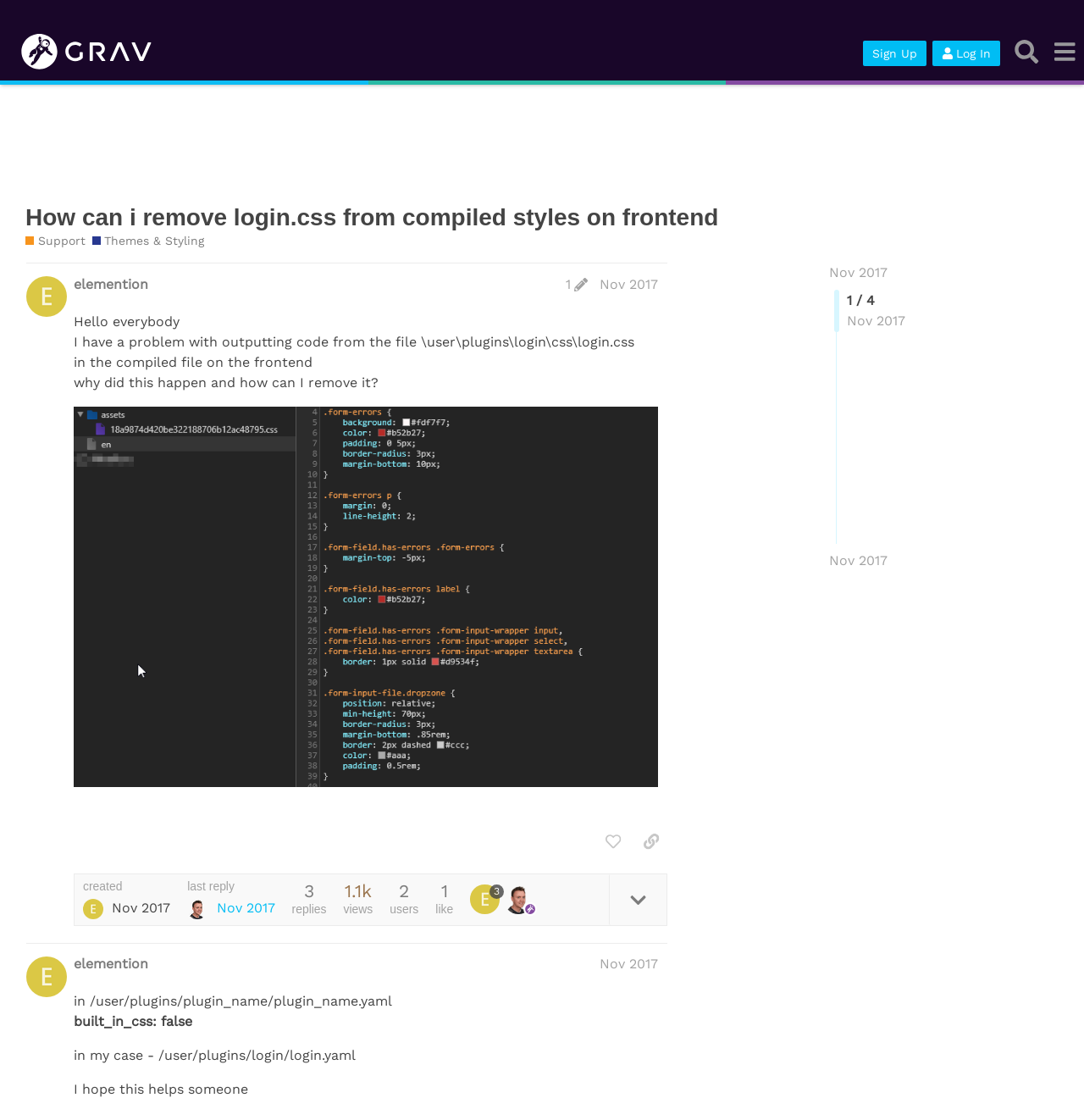Please identify the bounding box coordinates of the clickable element to fulfill the following instruction: "Contact us via email". The coordinates should be four float numbers between 0 and 1, i.e., [left, top, right, bottom].

None